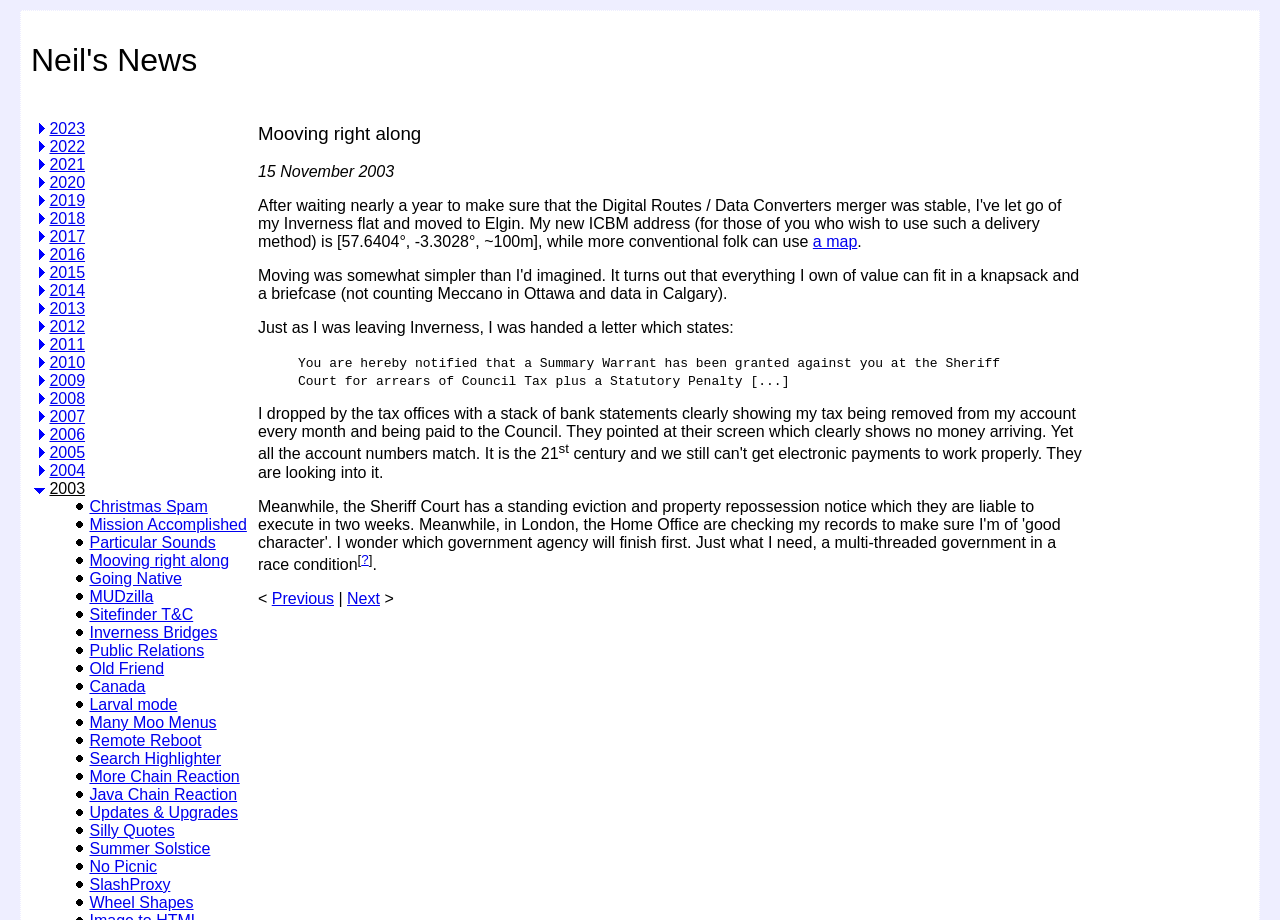Find the UI element described as: "Instagram" and predict its bounding box coordinates. Ensure the coordinates are four float numbers between 0 and 1, [left, top, right, bottom].

None